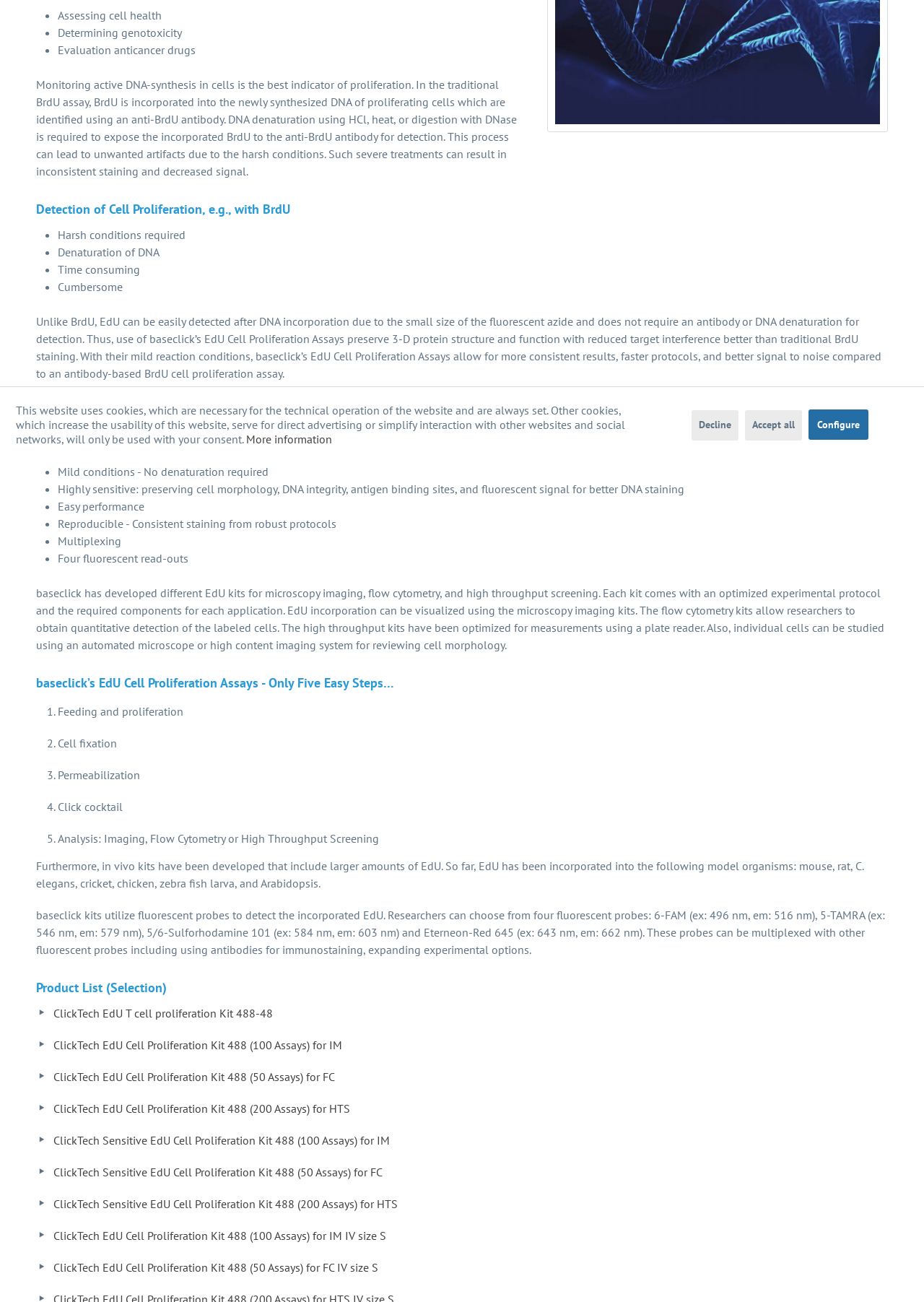Using the description "Accept all", predict the bounding box of the relevant HTML element.

[0.806, 0.315, 0.868, 0.338]